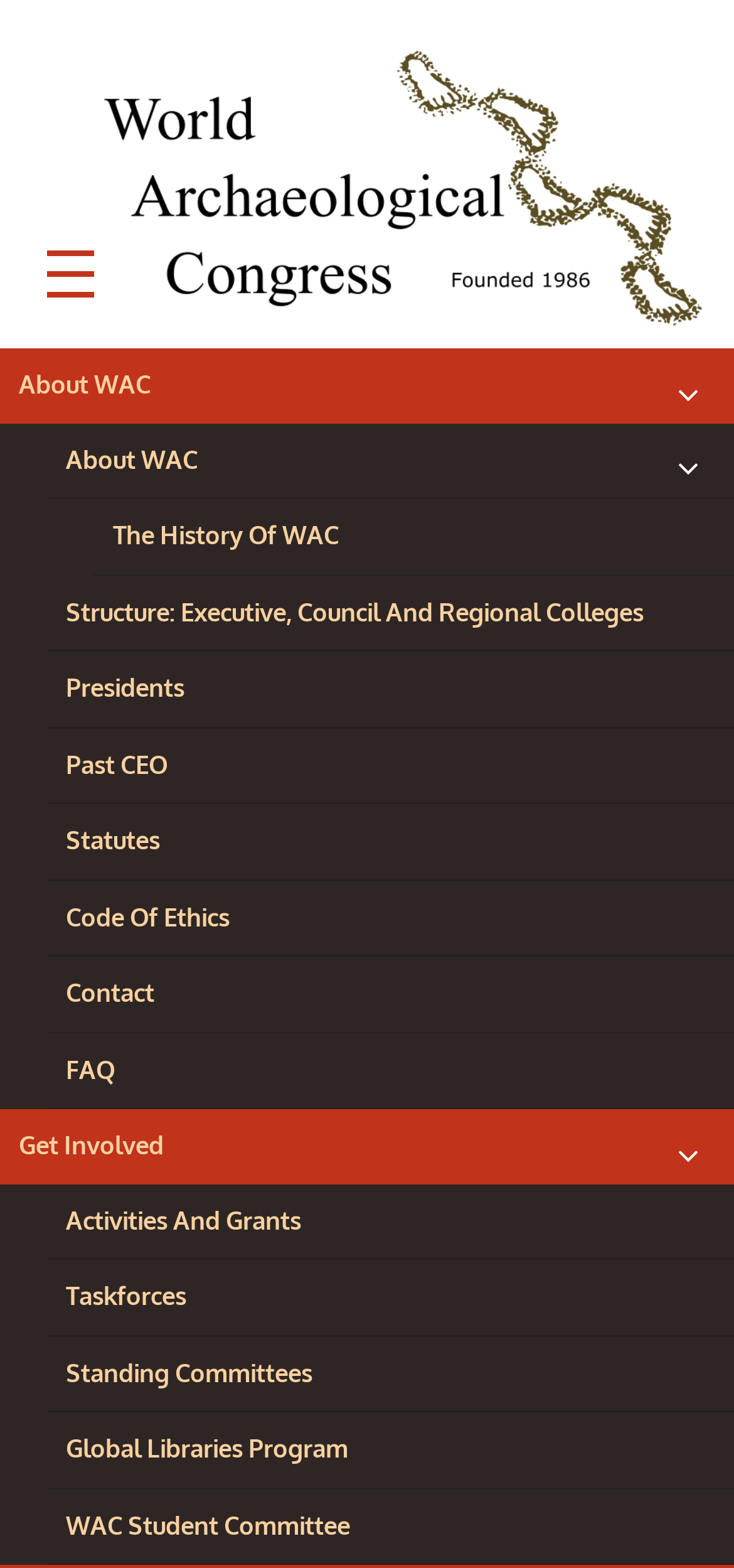What is the name of the organization?
Look at the image and provide a short answer using one word or a phrase.

World Archaeological Congress